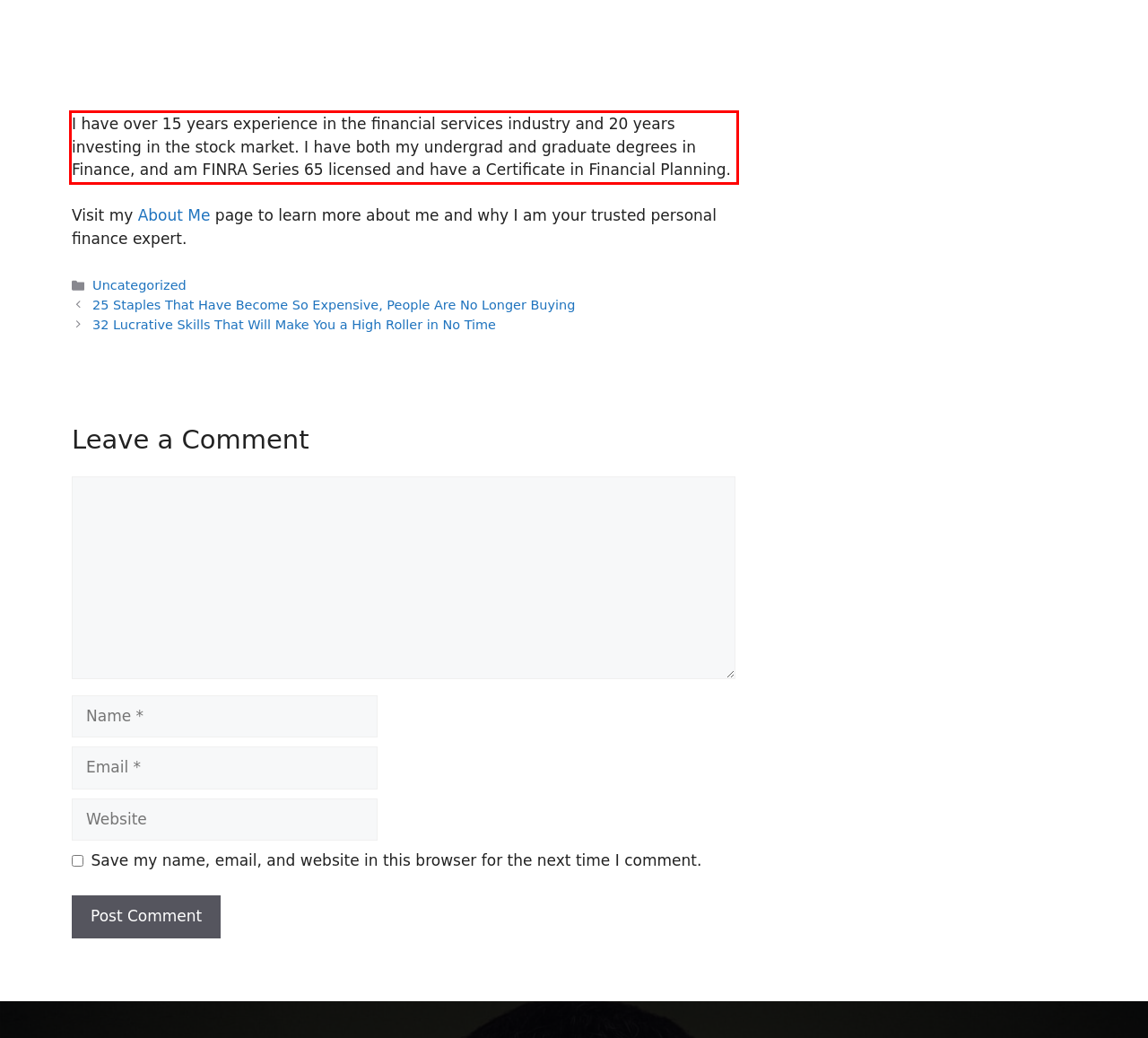You are given a screenshot of a webpage with a UI element highlighted by a red bounding box. Please perform OCR on the text content within this red bounding box.

I have over 15 years experience in the financial services industry and 20 years investing in the stock market. I have both my undergrad and graduate degrees in Finance, and am FINRA Series 65 licensed and have a Certificate in Financial Planning.